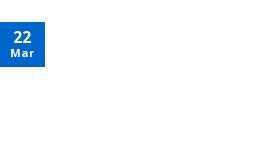What is the likely context of this visual element?
Offer a detailed and exhaustive answer to the question.

The calendar block is likely part of a promotional or informational context, possibly related to a specific event or activity scheduled for March 22, which could be connected to topics such as contamination control in the food industry or other relevant discussions surrounding that date.